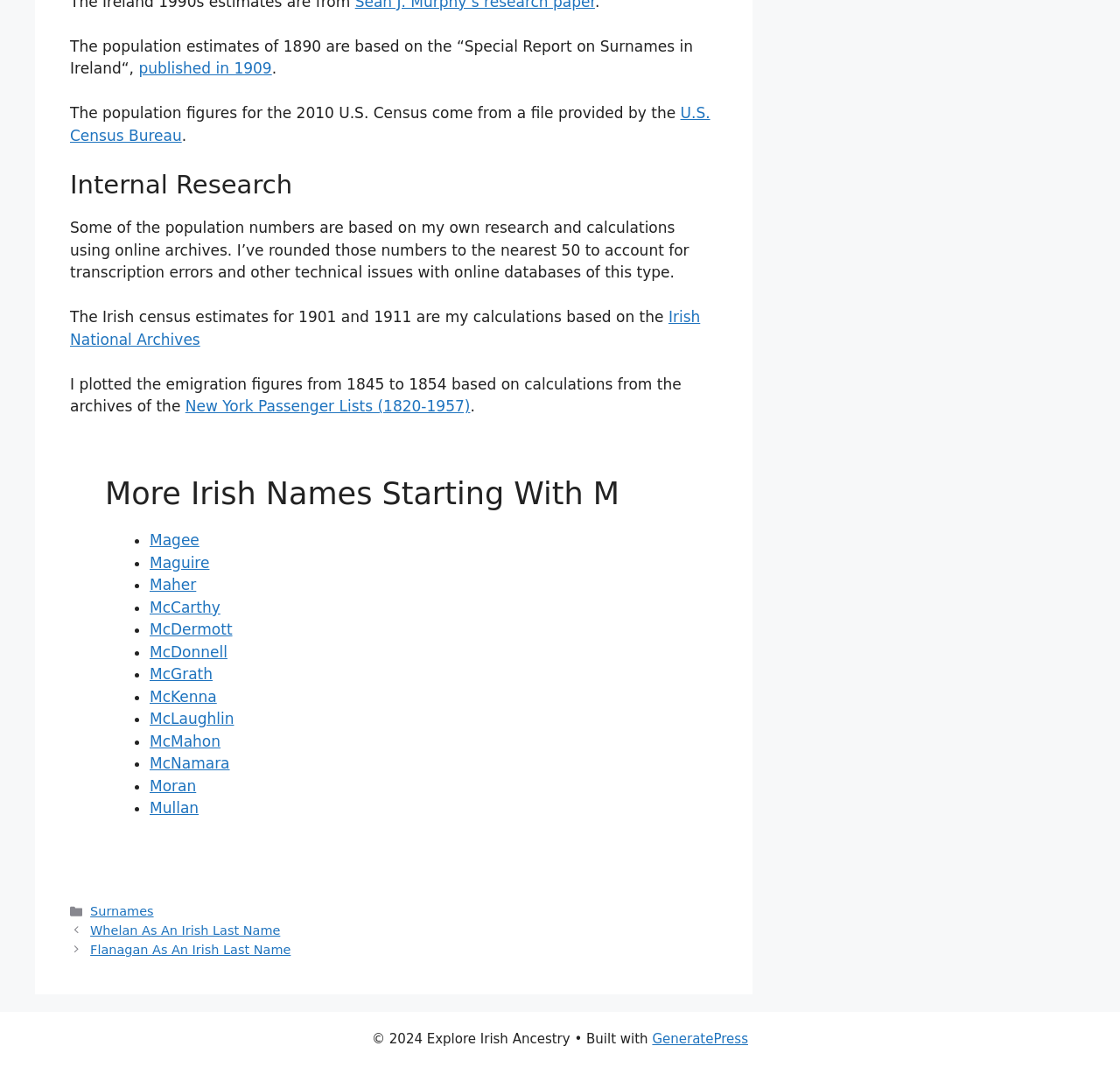What is the year of copyright for the website?
From the image, respond using a single word or phrase.

2024